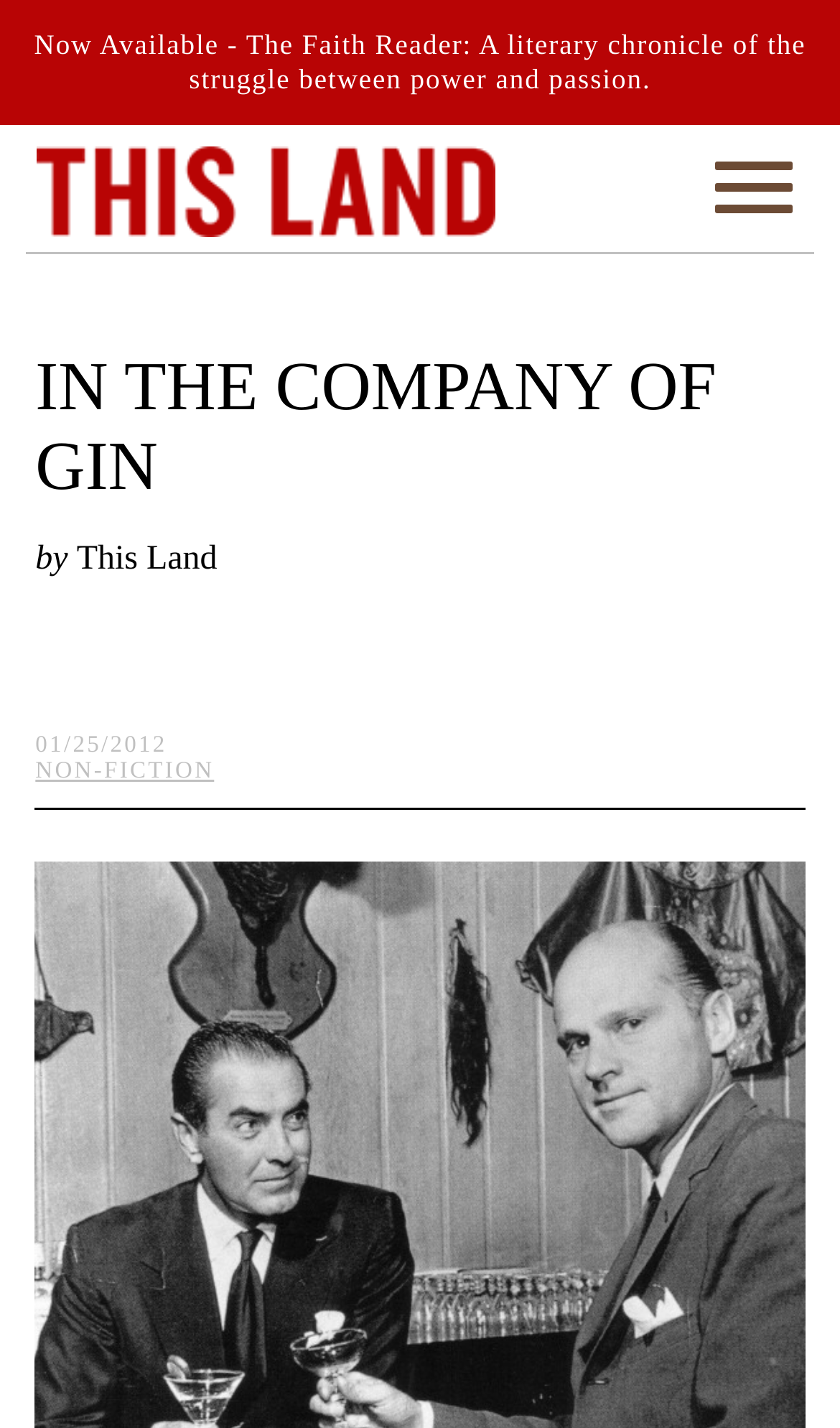What is the title of the book?
Use the image to answer the question with a single word or phrase.

IN THE COMPANY OF GIN